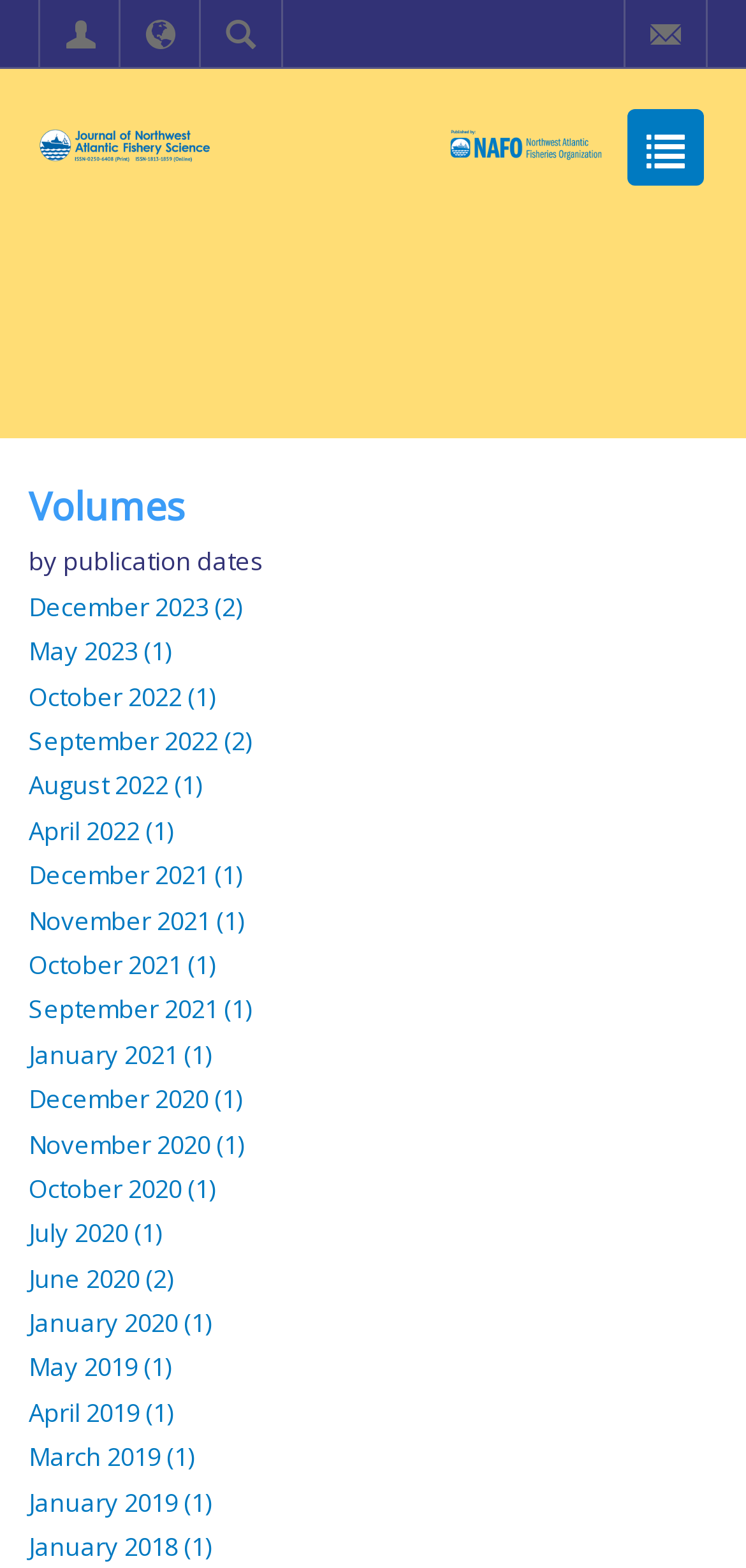What is the title of the article related to shrimp surveys?
Observe the image and answer the question with a one-word or short phrase response.

Use of Subjective Prediction in Optimal Stratified Sampling with Application to Shrimp Surveys in the Barents Sea